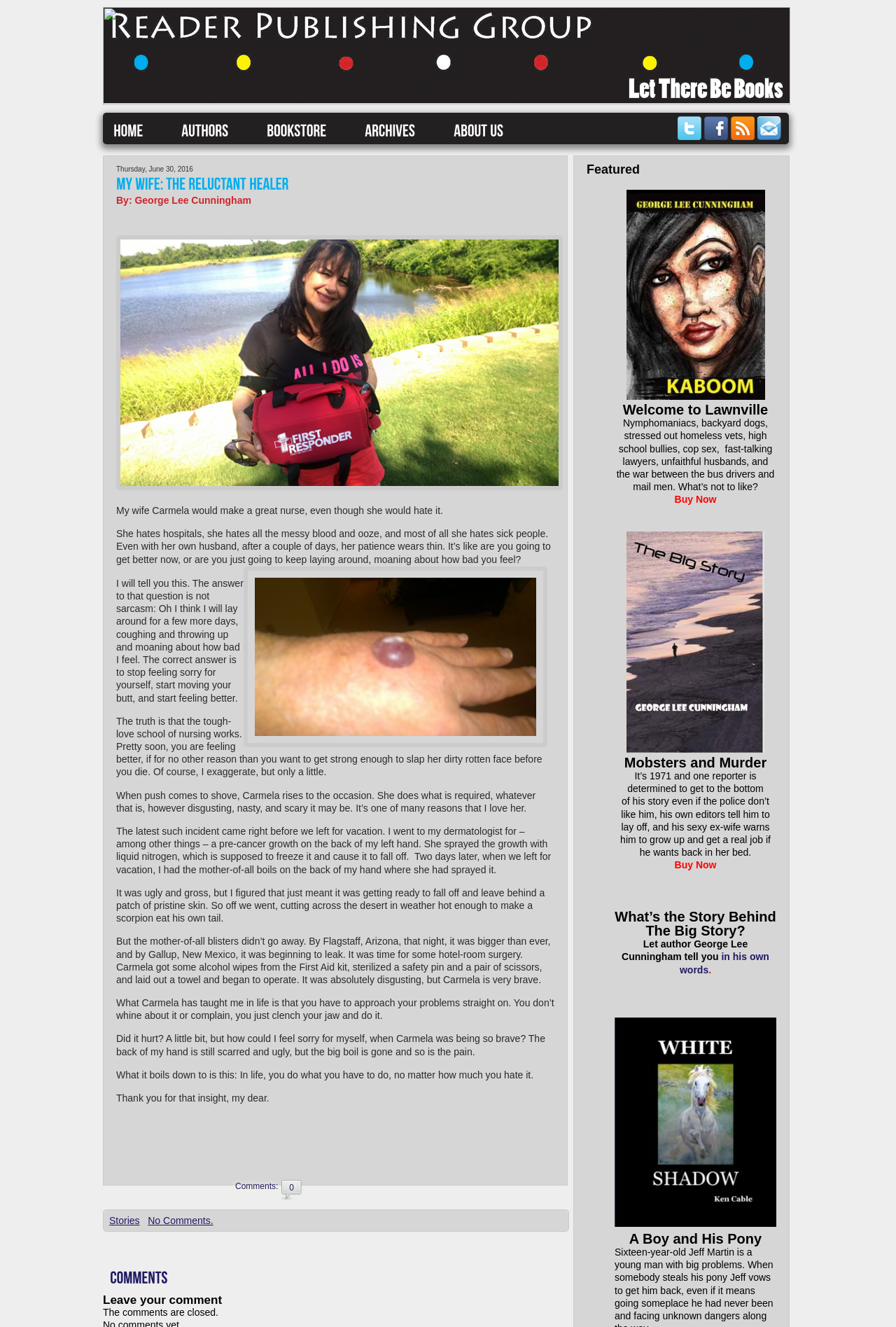Using the provided element description: "About Us", identify the bounding box coordinates. The coordinates should be four floats between 0 and 1 in the order [left, top, right, bottom].

[0.506, 0.092, 0.562, 0.106]